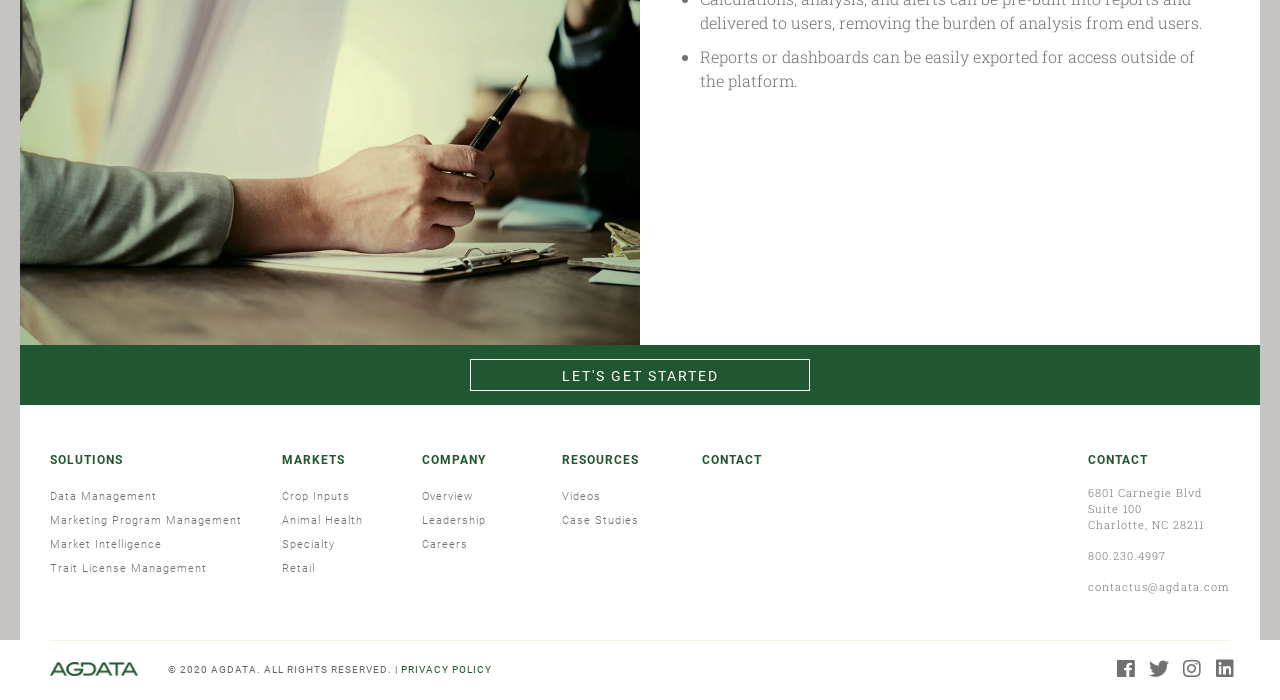Determine the bounding box coordinates for the UI element with the following description: "contactus@agdata.com". The coordinates should be four float numbers between 0 and 1, represented as [left, top, right, bottom].

[0.85, 0.828, 0.961, 0.849]